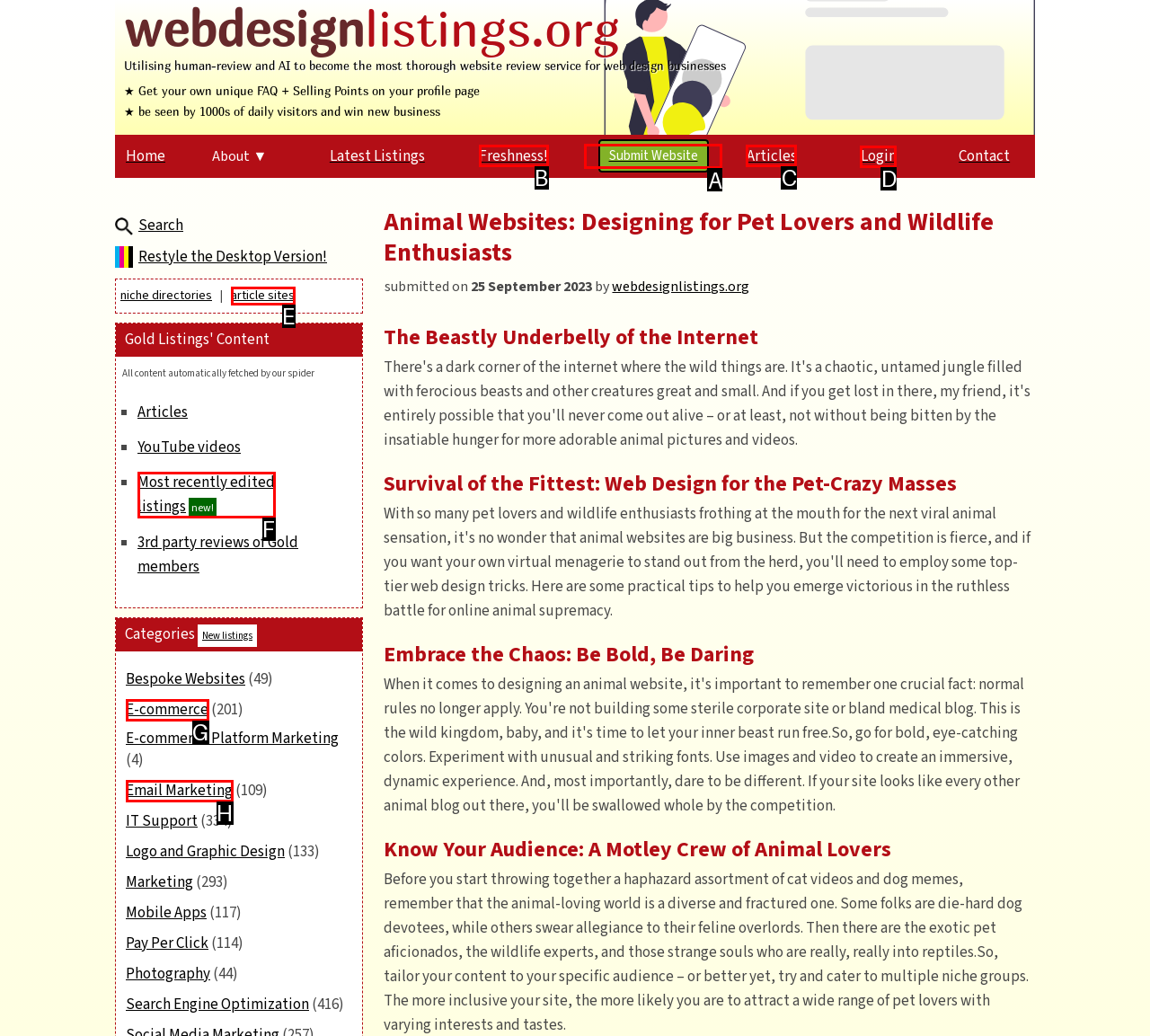Identify which HTML element to click to fulfill the following task: Submit a website. Provide your response using the letter of the correct choice.

A